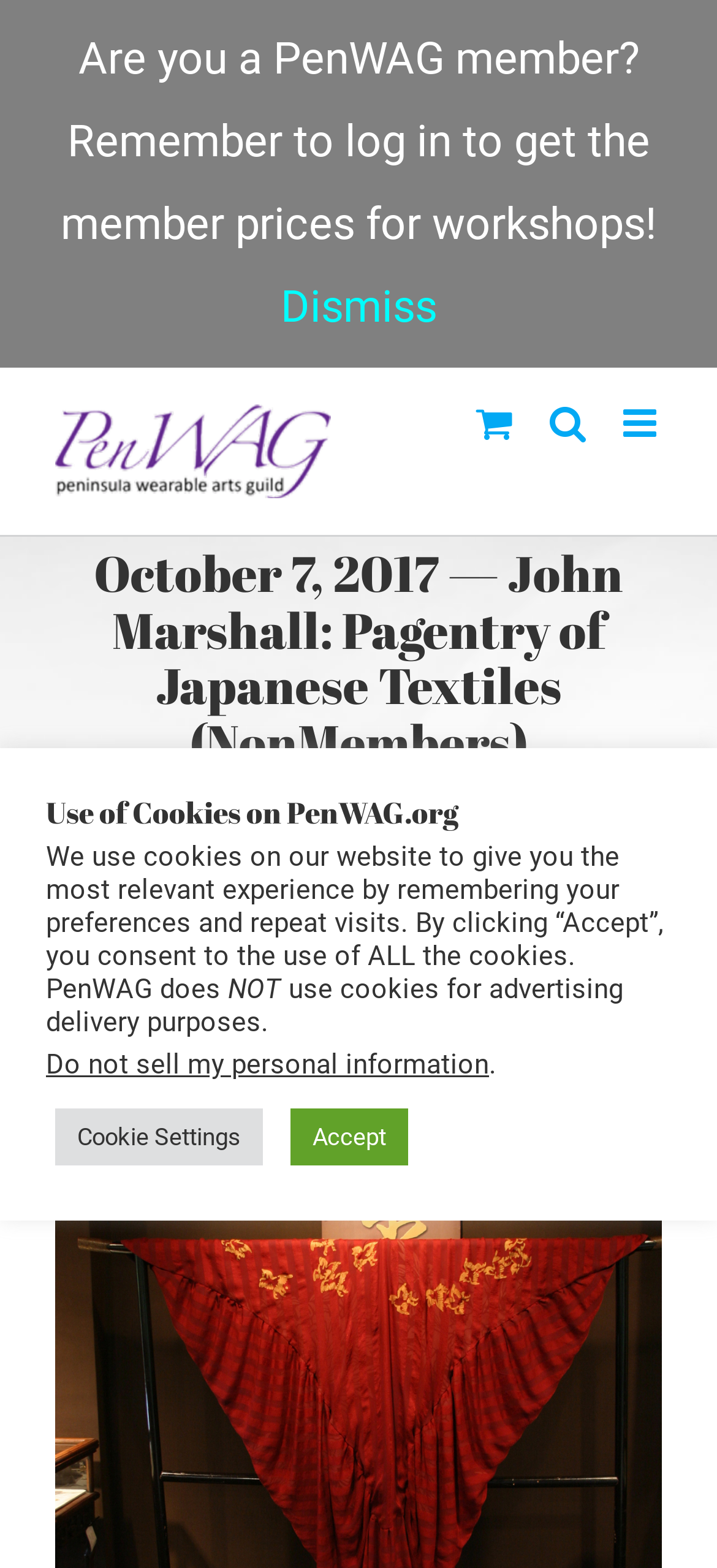Can you extract the headline from the webpage for me?

October 7, 2017 — John Marshall: Pagentry of Japanese Textiles (NonMembers)